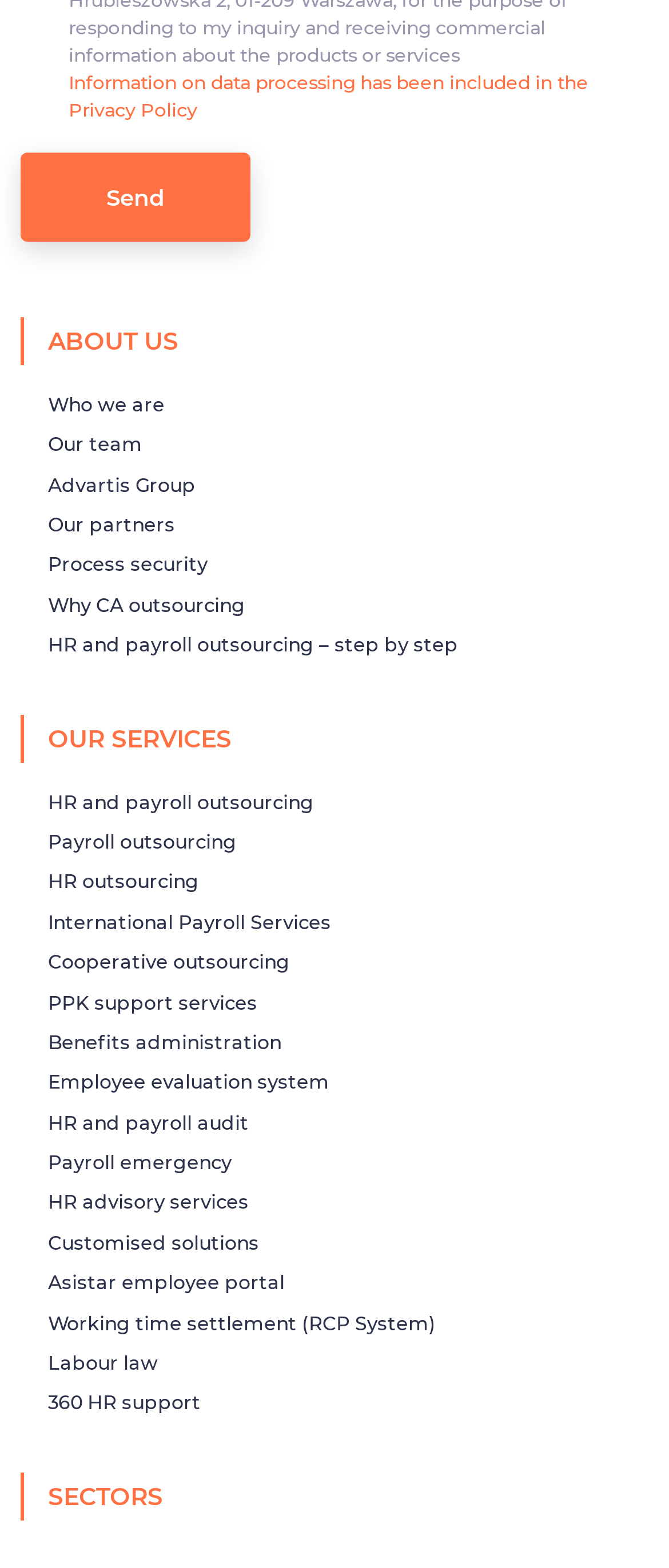Please determine the bounding box coordinates of the clickable area required to carry out the following instruction: "Read about the company's partners". The coordinates must be four float numbers between 0 and 1, represented as [left, top, right, bottom].

[0.072, 0.327, 0.887, 0.344]